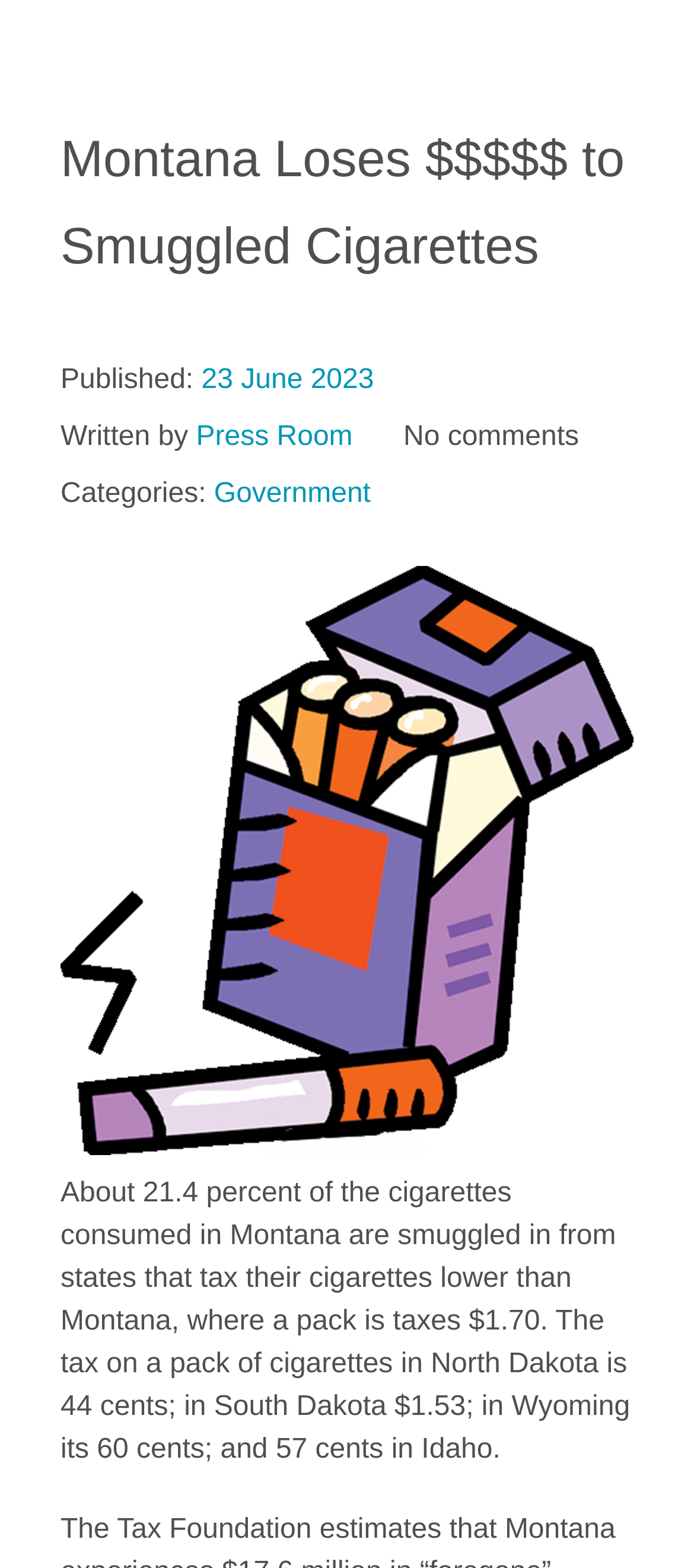How much is the tax on a pack of cigarettes in Montana?
Please utilize the information in the image to give a detailed response to the question.

I found this answer by reading the text in the webpage, which compares the tax on a pack of cigarettes in Montana to other states, stating 'where a pack is taxes $1.70'.